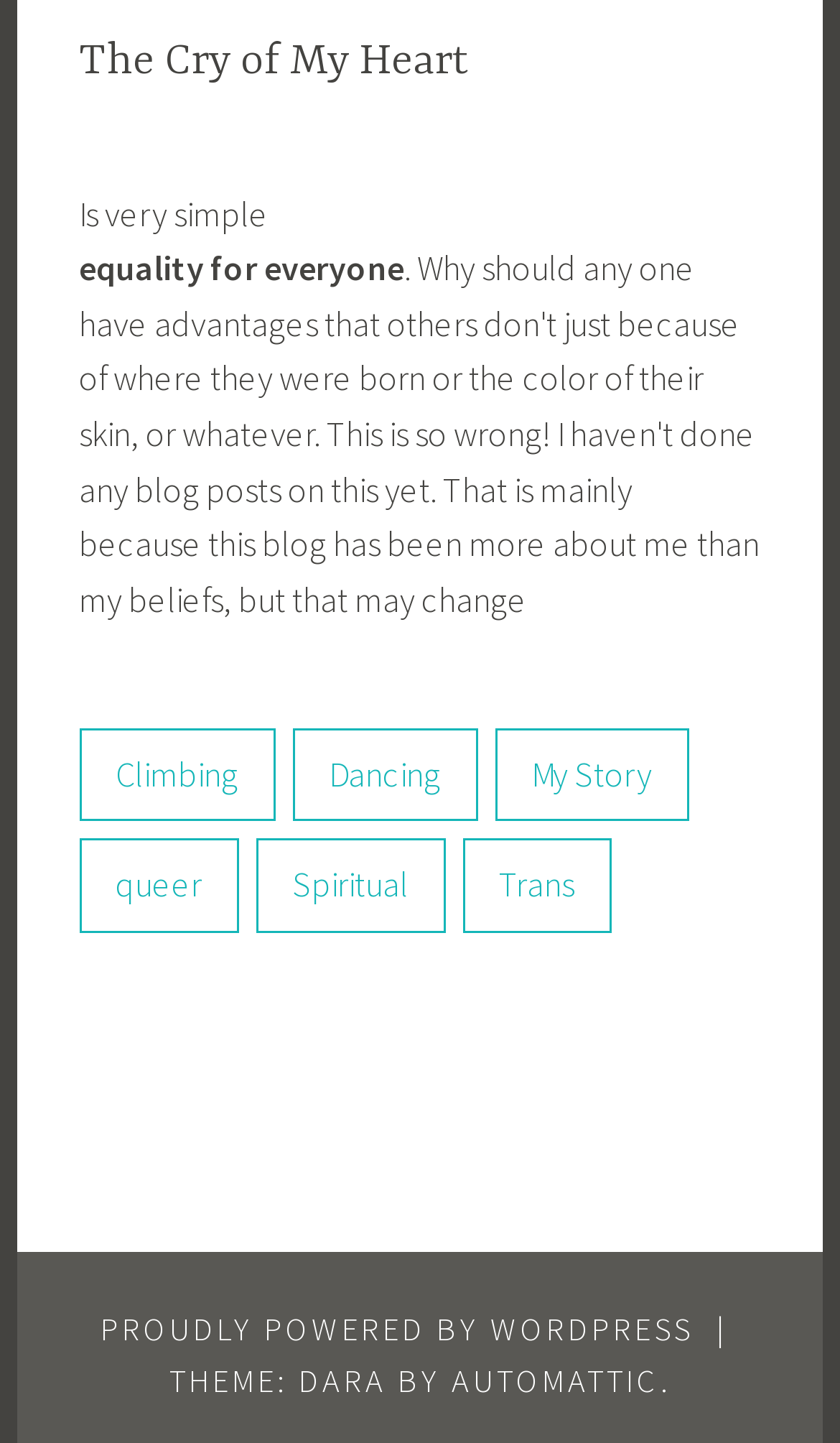Please identify the bounding box coordinates of the element's region that I should click in order to complete the following instruction: "read My Story". The bounding box coordinates consist of four float numbers between 0 and 1, i.e., [left, top, right, bottom].

[0.589, 0.504, 0.819, 0.569]